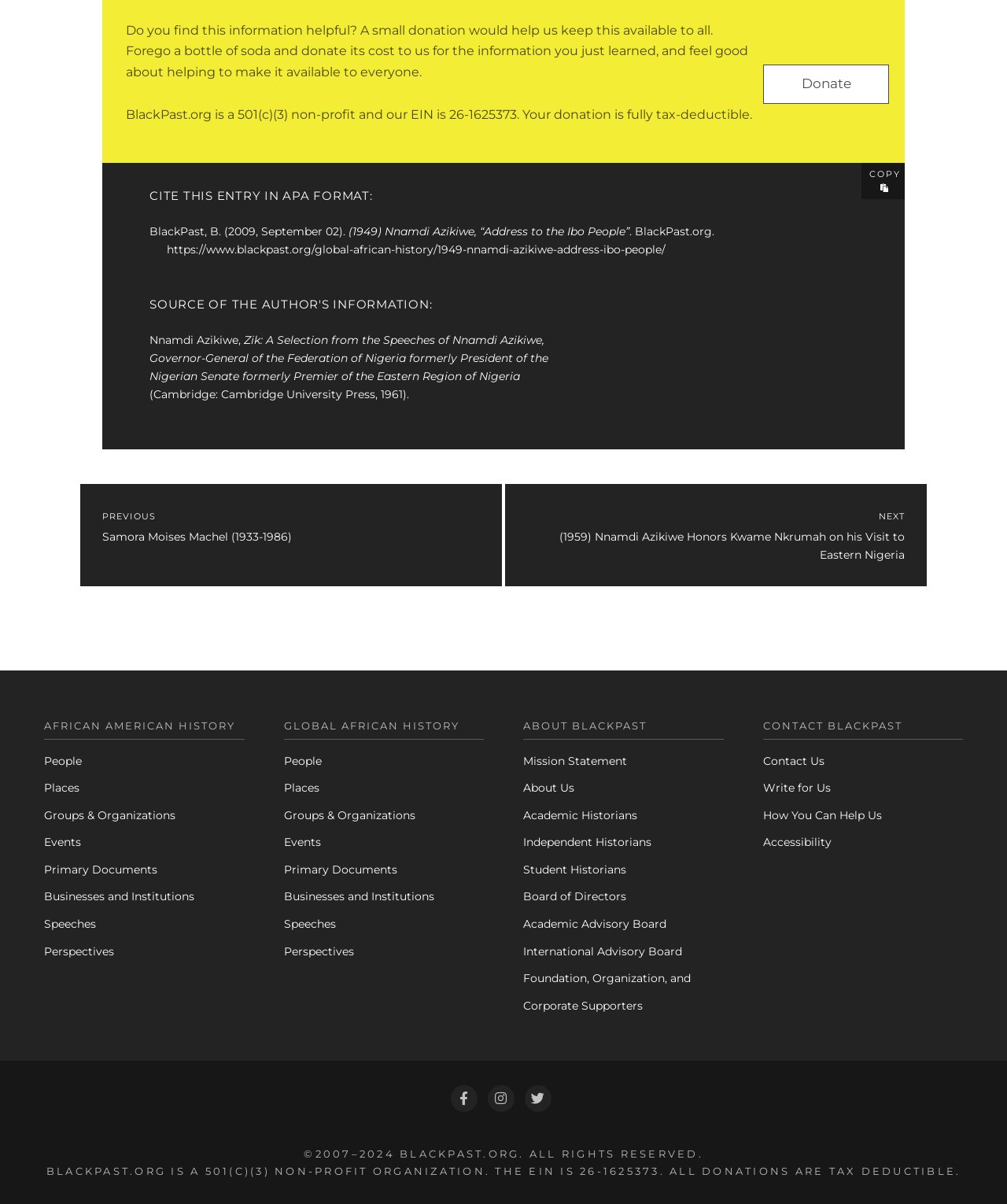Provide a brief response in the form of a single word or phrase:
What is the title of the book cited in the source?

Zik: A Selection from the Speeches of Nnamdi Azikiwe